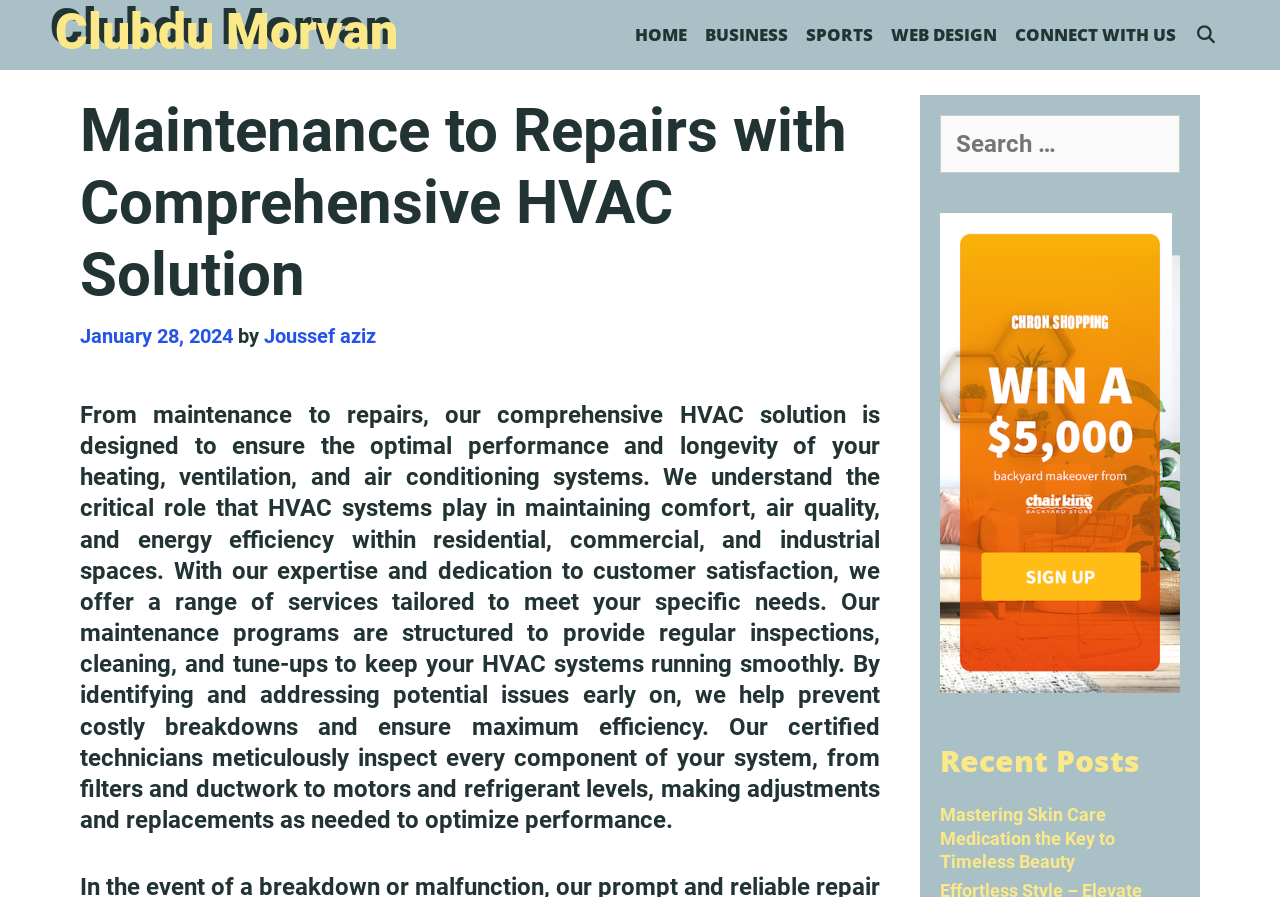Detail the features and information presented on the webpage.

The webpage is about Clubdu Morvan's comprehensive HVAC solution, which provides maintenance and repair services for heating, ventilation, and air conditioning systems. 

At the top of the page, there is a navigation menu with six links: HOME, BUSINESS, SPORTS, WEB DESIGN, and CONNECT WITH US. To the right of these links, there is a search bar with a magnifying glass icon. 

Below the navigation menu, there is a header section with the title "Maintenance to Repairs with Comprehensive HVAC Solution" and a subtitle indicating the date of publication, January 28, 2024, and the author, Joussef aziz. 

The main content of the page is a lengthy paragraph that describes the importance of HVAC systems and the services offered by Clubdu Morvan, including regular inspections, cleaning, and tune-ups to prevent costly breakdowns and ensure maximum efficiency. 

To the right of the main content, there is a sidebar with a search box and a heading "Recent Posts" above a link to an article titled "Mastering Skin Care Medication the Key to Timeless Beauty".